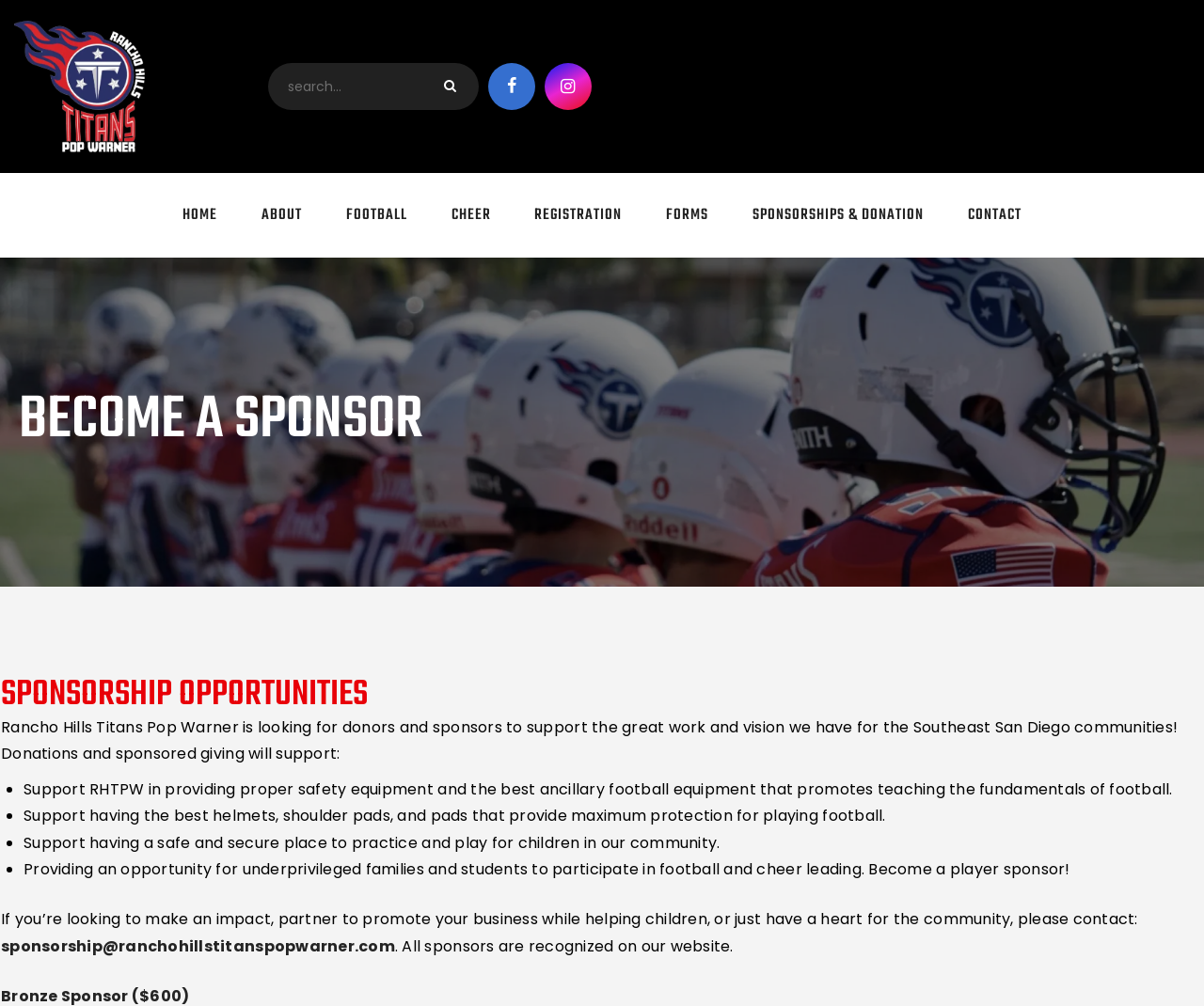Using floating point numbers between 0 and 1, provide the bounding box coordinates in the format (top-left x, top-left y, bottom-right x, bottom-right y). Locate the UI element described here: parent_node: Home

[0.938, 0.0, 1.0, 0.075]